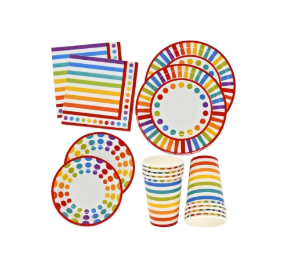Please provide a brief answer to the following inquiry using a single word or phrase:
What is the aesthetic of the design of the tableware?

Cheerful and festive